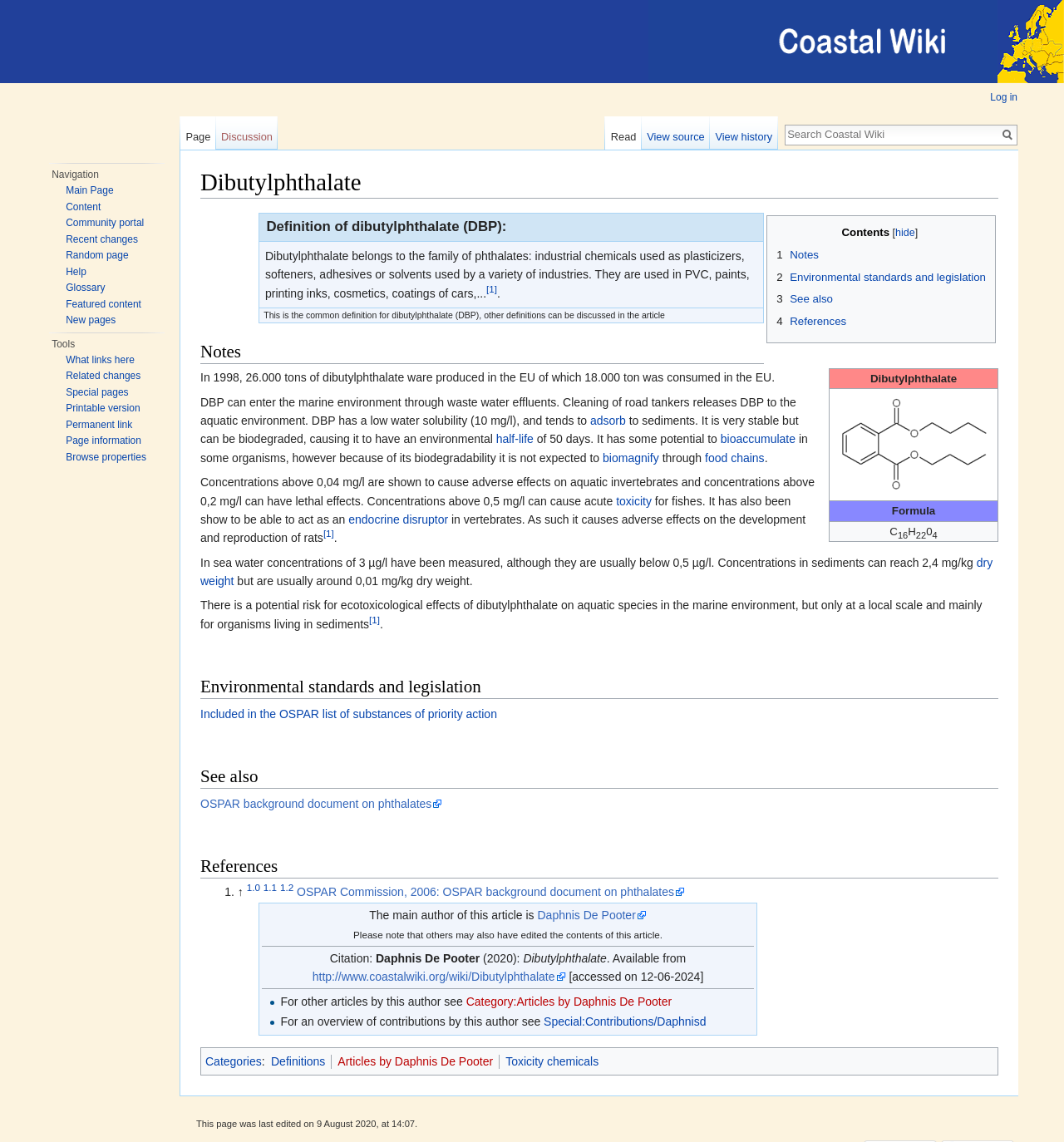What is dibutylphthalate used for?
Observe the image and answer the question with a one-word or short phrase response.

plasticizers, softeners, adhesives or solvents